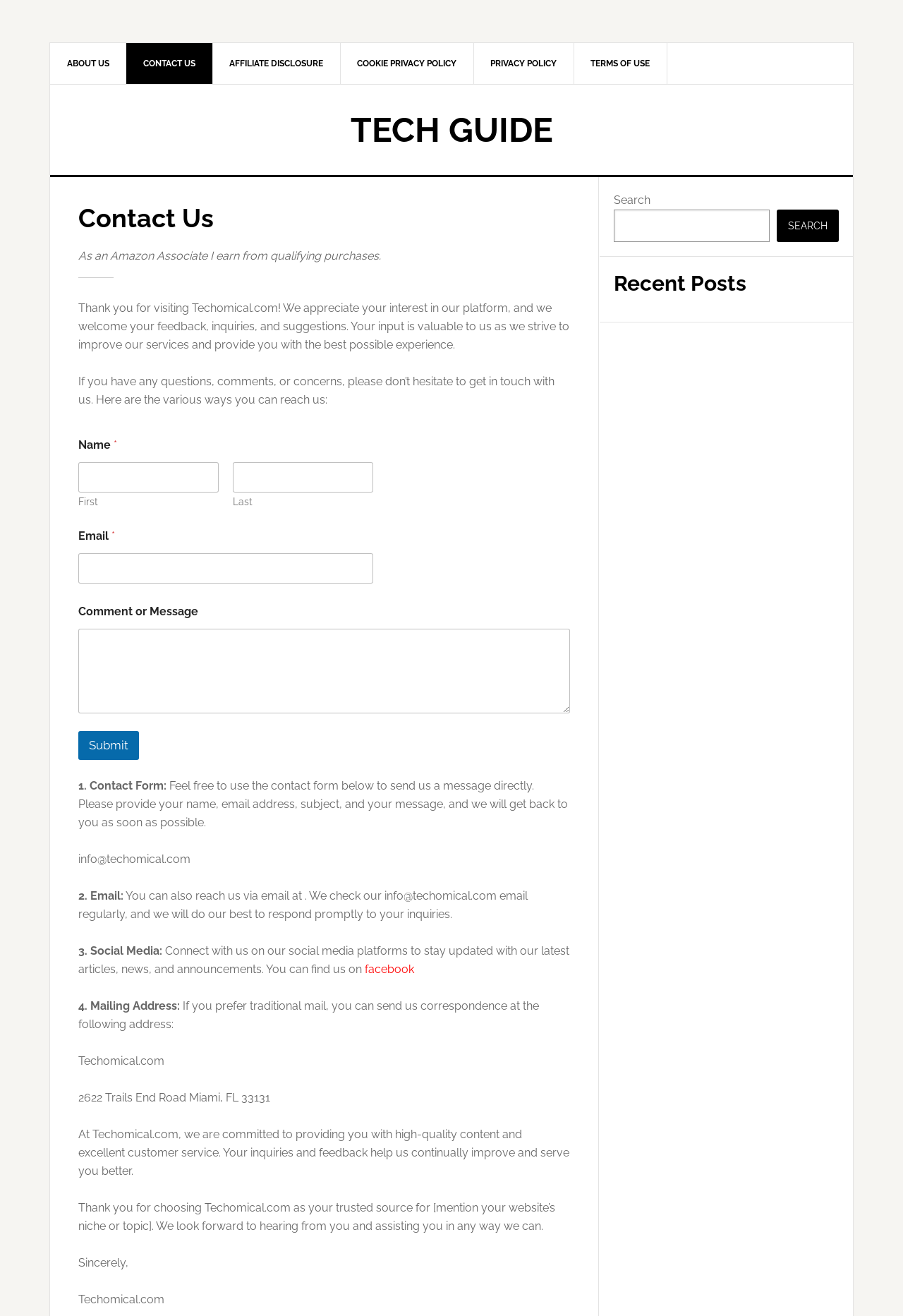Please mark the clickable region by giving the bounding box coordinates needed to complete this instruction: "Click the Submit button".

[0.087, 0.556, 0.154, 0.578]